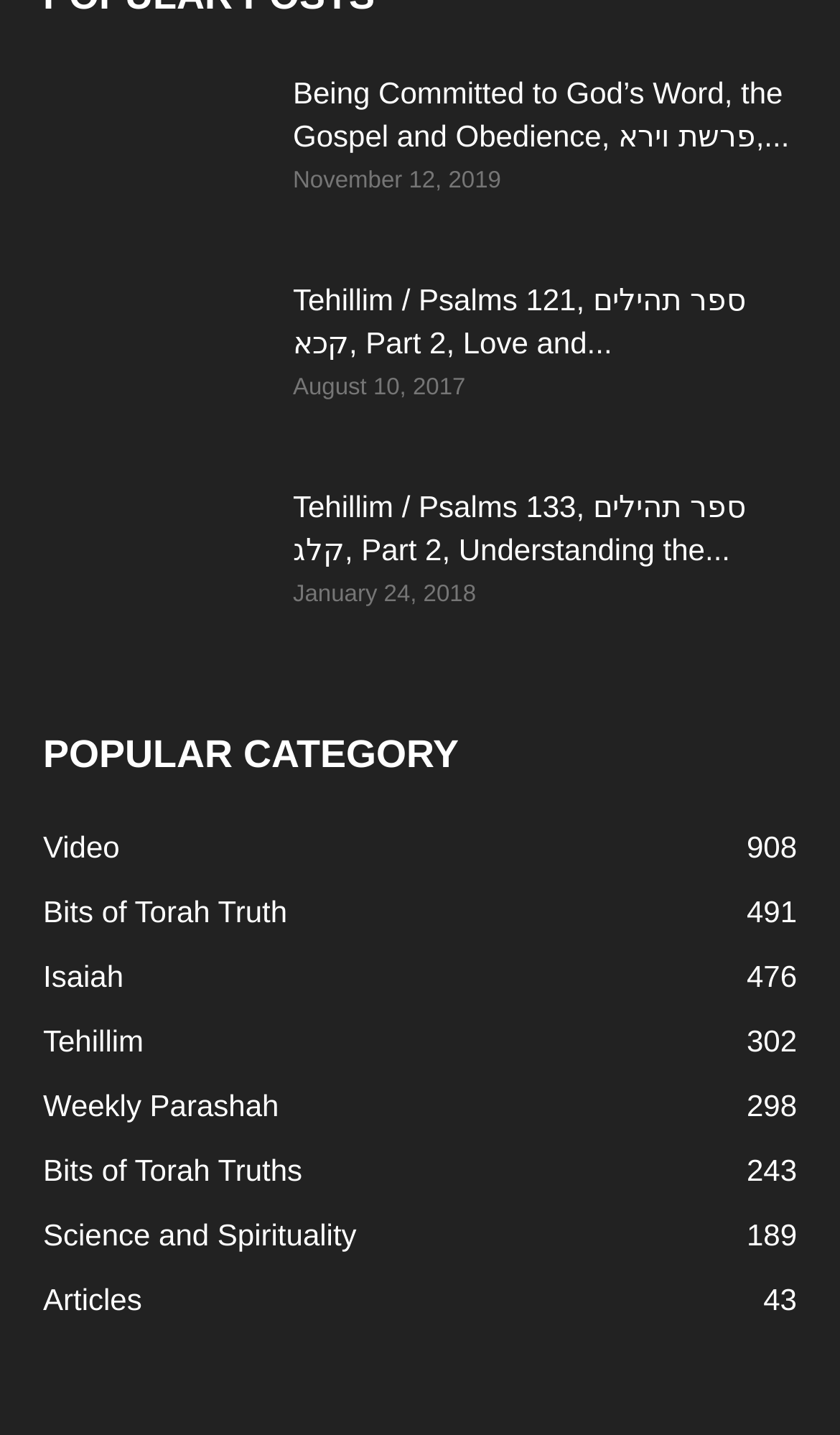How many links are there on the webpage? Using the information from the screenshot, answer with a single word or phrase.

9